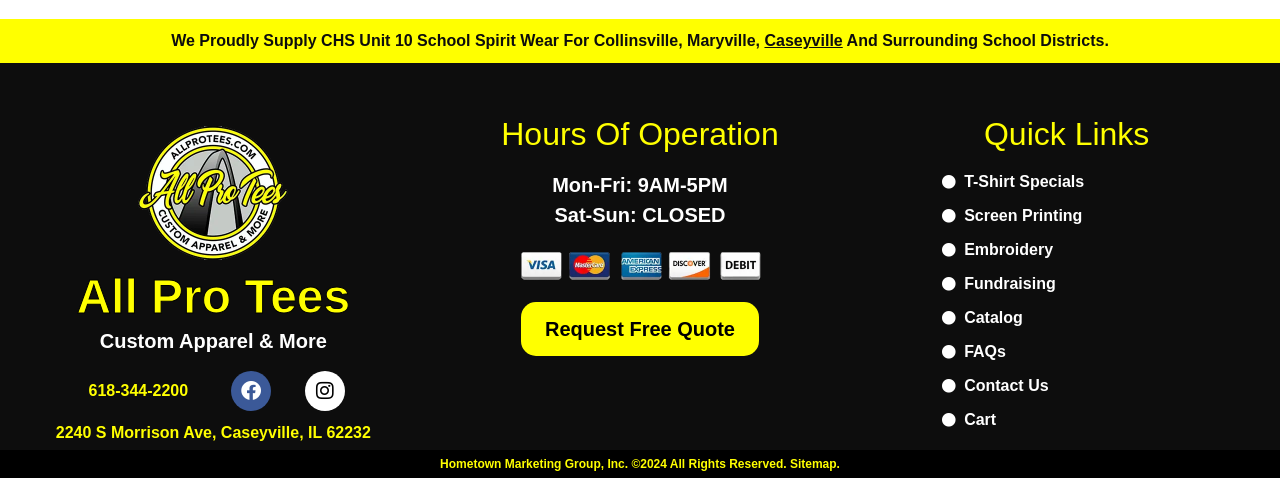Pinpoint the bounding box coordinates of the area that must be clicked to complete this instruction: "Search for something".

None